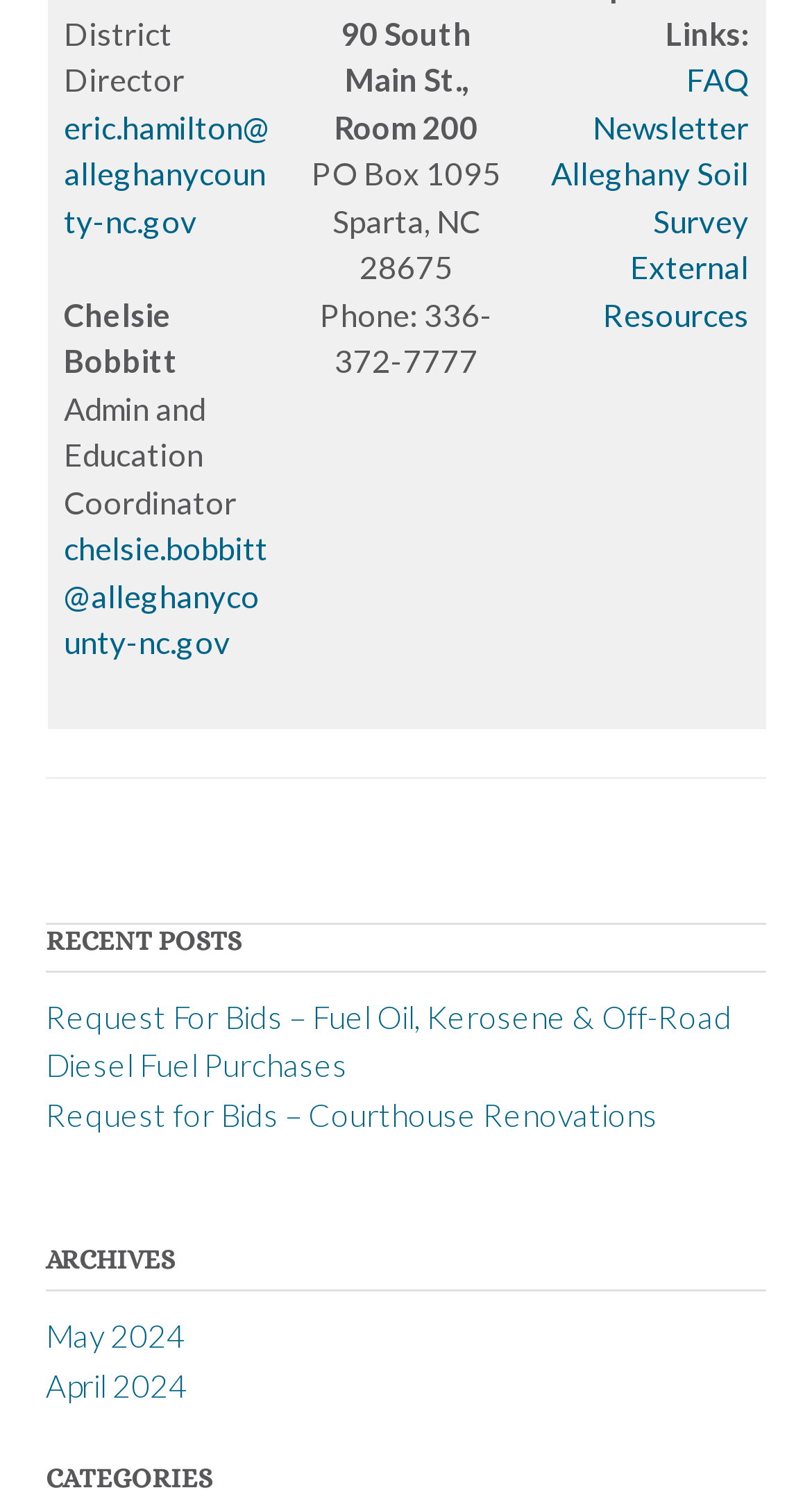Locate the bounding box coordinates of the UI element described by: "Alleghany Soil Survey". The bounding box coordinates should consist of four float numbers between 0 and 1, i.e., [left, top, right, bottom].

[0.678, 0.102, 0.922, 0.158]